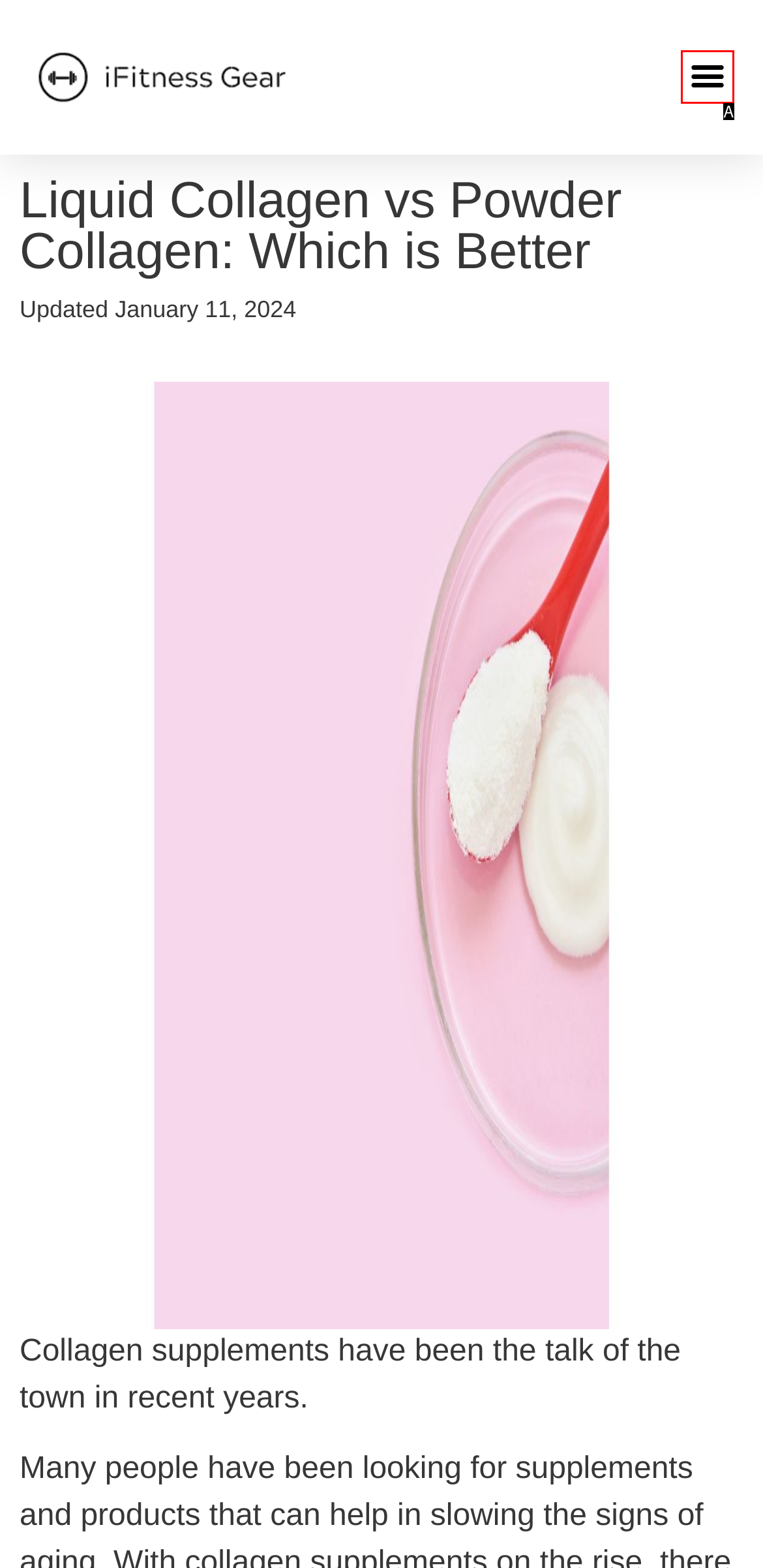Identify the option that corresponds to the given description: Menu. Reply with the letter of the chosen option directly.

A